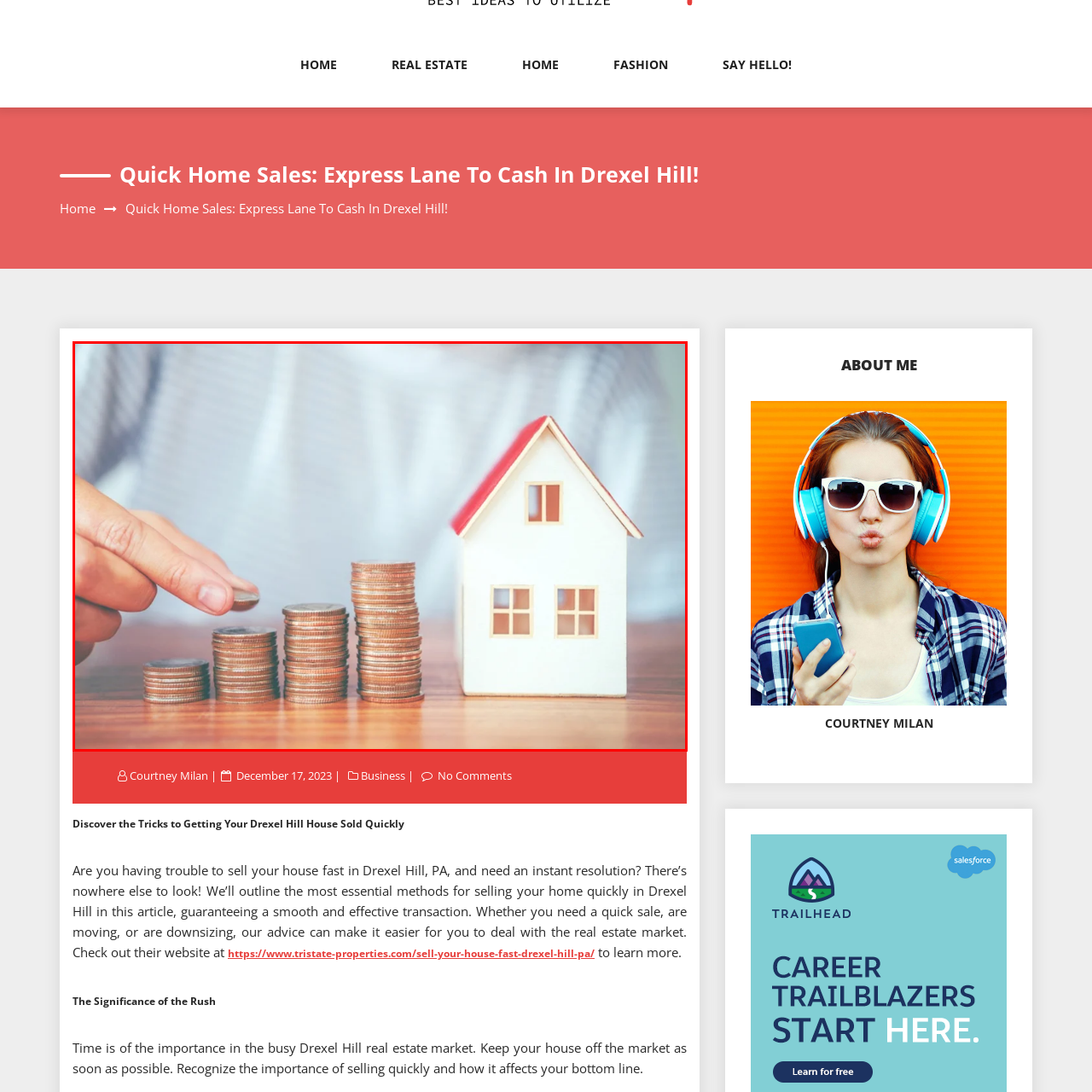Provide a detailed narrative of the image inside the red-bordered section.

This image illustrates the concept of real estate investment and financial growth. In the foreground, a hand is placing a coin on top of a stack of coins arranged in increasing height, symbolizing the accumulation of wealth or savings. Beside the stacks, there is a small, elegantly designed model of a house with a red roof, emphasizing the connection between financial investment and home ownership. The warm tones of the wooden surface provide a welcoming background, enhancing the message that taking steps towards homeownership can lead to financial security and success. This visual aligns with discussions about quick home sales and effective strategies in the real estate market, particularly in Drexel Hill, as highlighted in recent real estate articles.